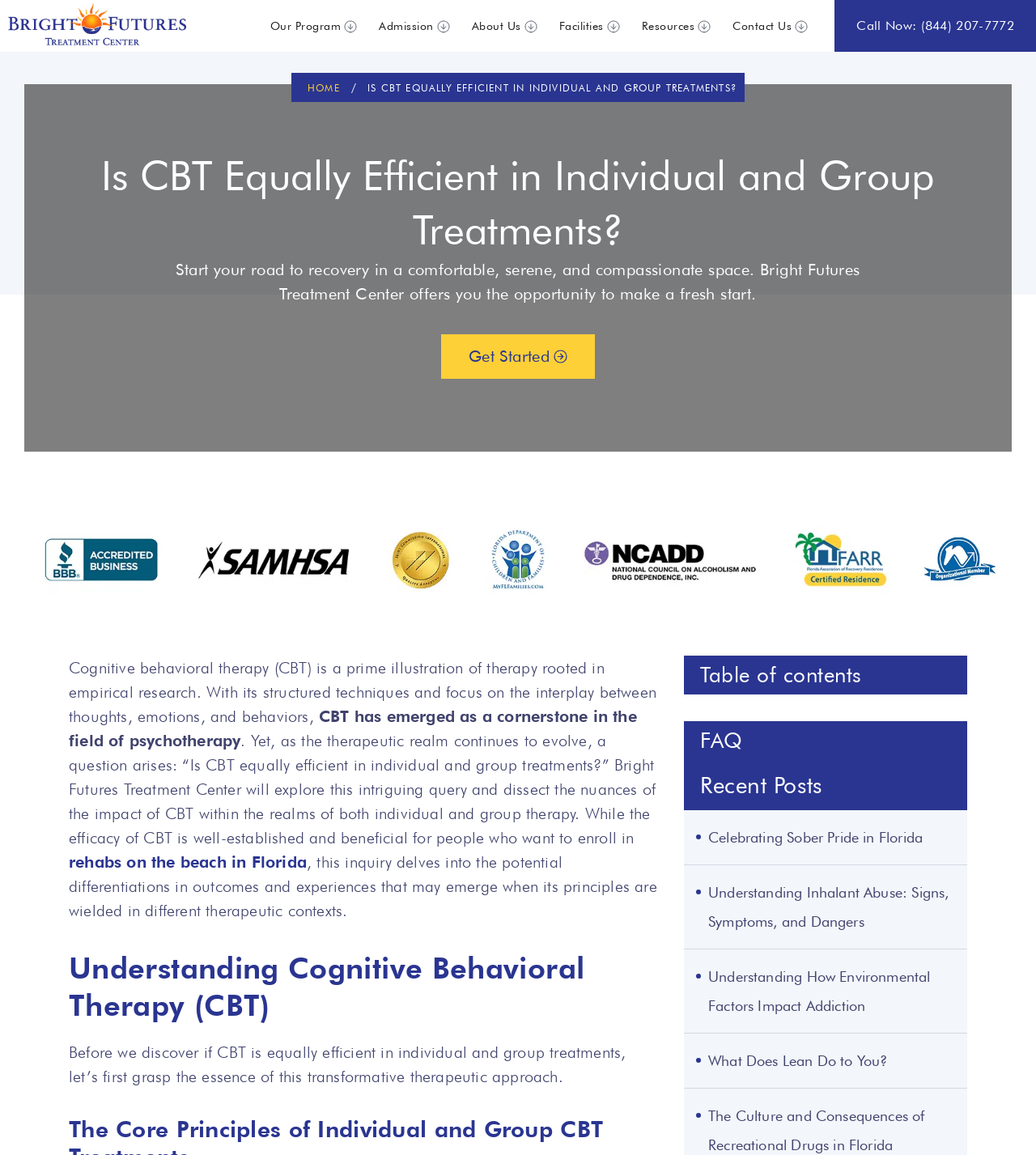Pinpoint the bounding box coordinates of the clickable area needed to execute the instruction: "Read about rehabs on the beach in Florida". The coordinates should be specified as four float numbers between 0 and 1, i.e., [left, top, right, bottom].

[0.066, 0.738, 0.296, 0.755]